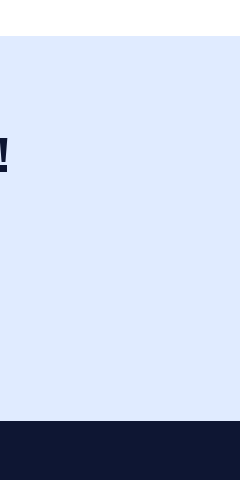Describe every aspect of the image in detail.

The image prominently features the phrase "Let's talk!" in bold text, conveying a welcoming and engaging message. It is set against a soft blue background, enhancing the inviting tone. This visual cue encourages viewers to initiate a conversation or inquiry, making it ideal for a professional setting, such as a website or promotional material. The use of bright and approachable design elements aims to create a friendly atmosphere, prompting potential clients or partners to connect and explore possibilities together.